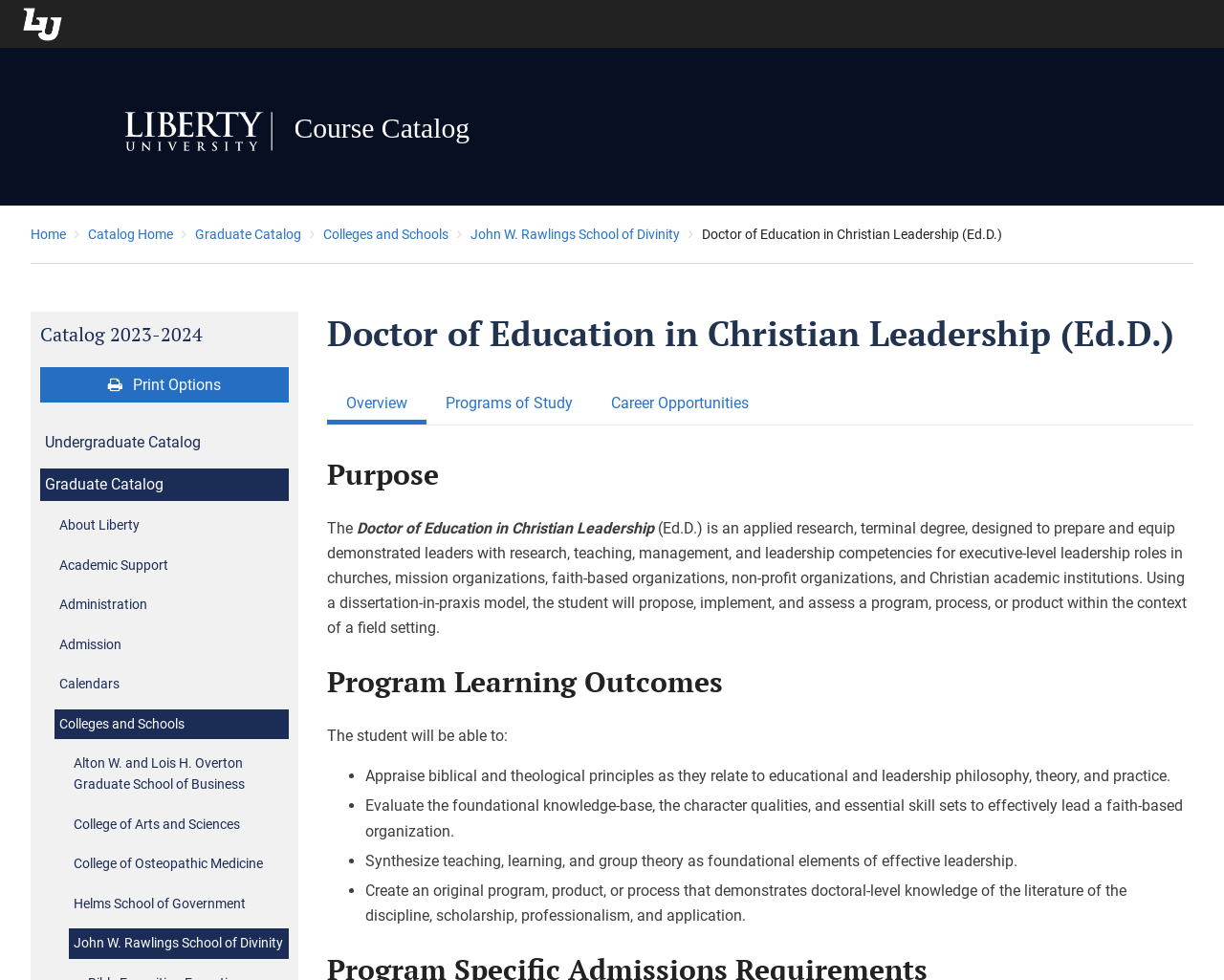Explain in detail what is displayed on the webpage.

The webpage is about the Doctor of Education in Christian Leadership (Ed.D.) program at Liberty University. At the top, there is a heading that reads "Course Catalog | Liberty University" with a link to the catalog. Below this, there is a navigation bar with breadcrumbs, including links to the home page, catalog home, graduate catalog, colleges and schools, and the John W. Rawlings School of Divinity.

To the right of the navigation bar, there is a heading that reads "Doctor of Education in Christian Leadership (Ed.D.)" followed by a static text that provides a brief description of the program. Below this, there is a heading that reads "Catalog 2023-2024" with a link to the catalog. Next to this, there is a button labeled "Print Options" and links to the undergraduate catalog, graduate catalog, and other resources such as "About Liberty", "Academic Support", and "Administration".

The main content of the page is divided into tabs, with the "Overview" tab selected by default. The "Overview" tab contains a heading that reads "Purpose" followed by a static text that provides a detailed description of the program, including its goals and objectives. Below this, there is a heading that reads "Program Learning Outcomes" followed by a list of bullet points that outline the skills and knowledge that students will acquire upon completing the program.

There are three tabs in total, including "Overview", "Programs of Study", and "Career Opportunities". The "Programs of Study" tab is not selected by default, but it likely contains information about the program's curriculum and course structure. The "Career Opportunities" tab is also not selected by default, but it likely contains information about the career prospects and opportunities available to graduates of the program.